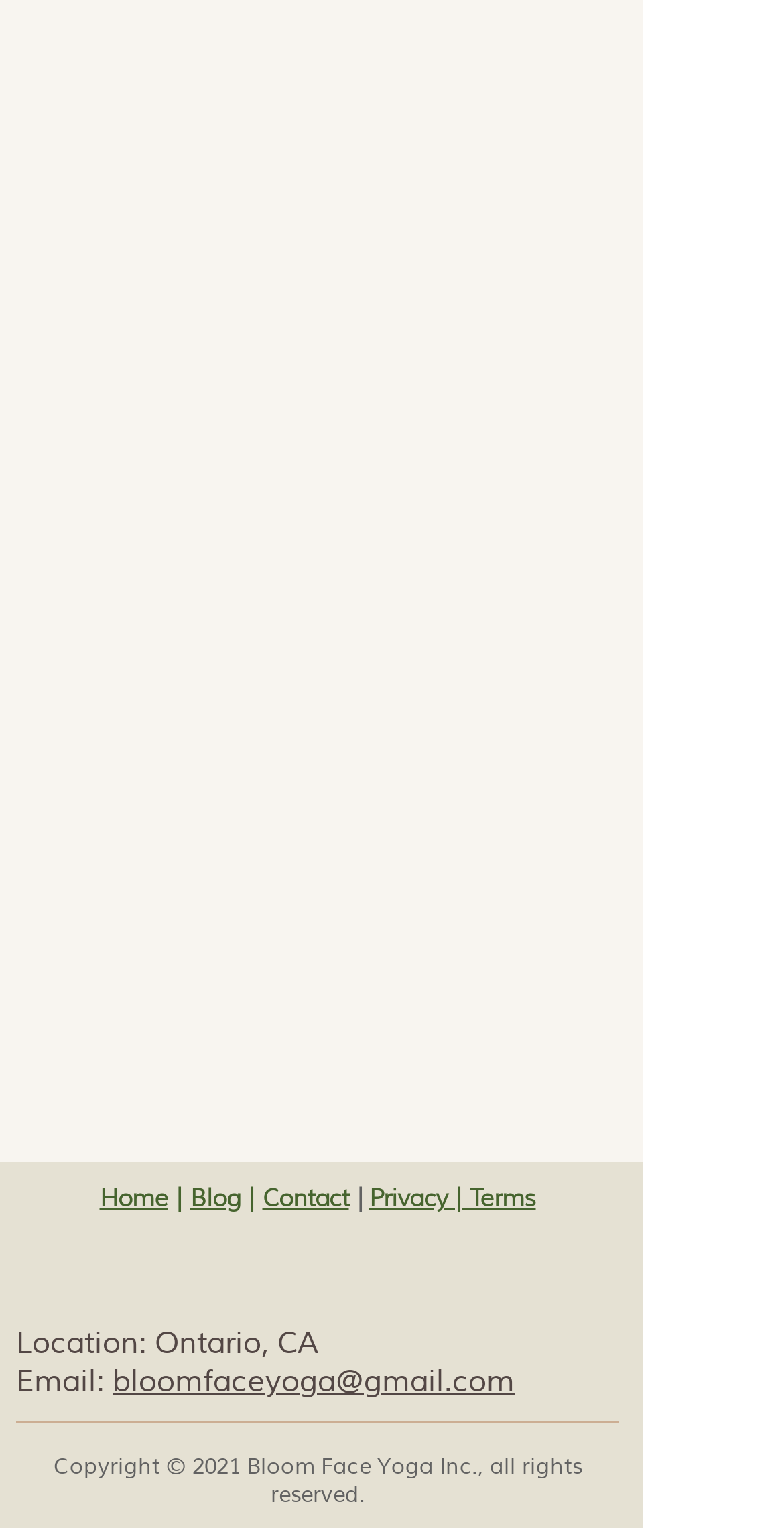Please determine the bounding box coordinates for the element with the description: "bloomfaceyoga@gmail.com".

[0.144, 0.892, 0.656, 0.917]